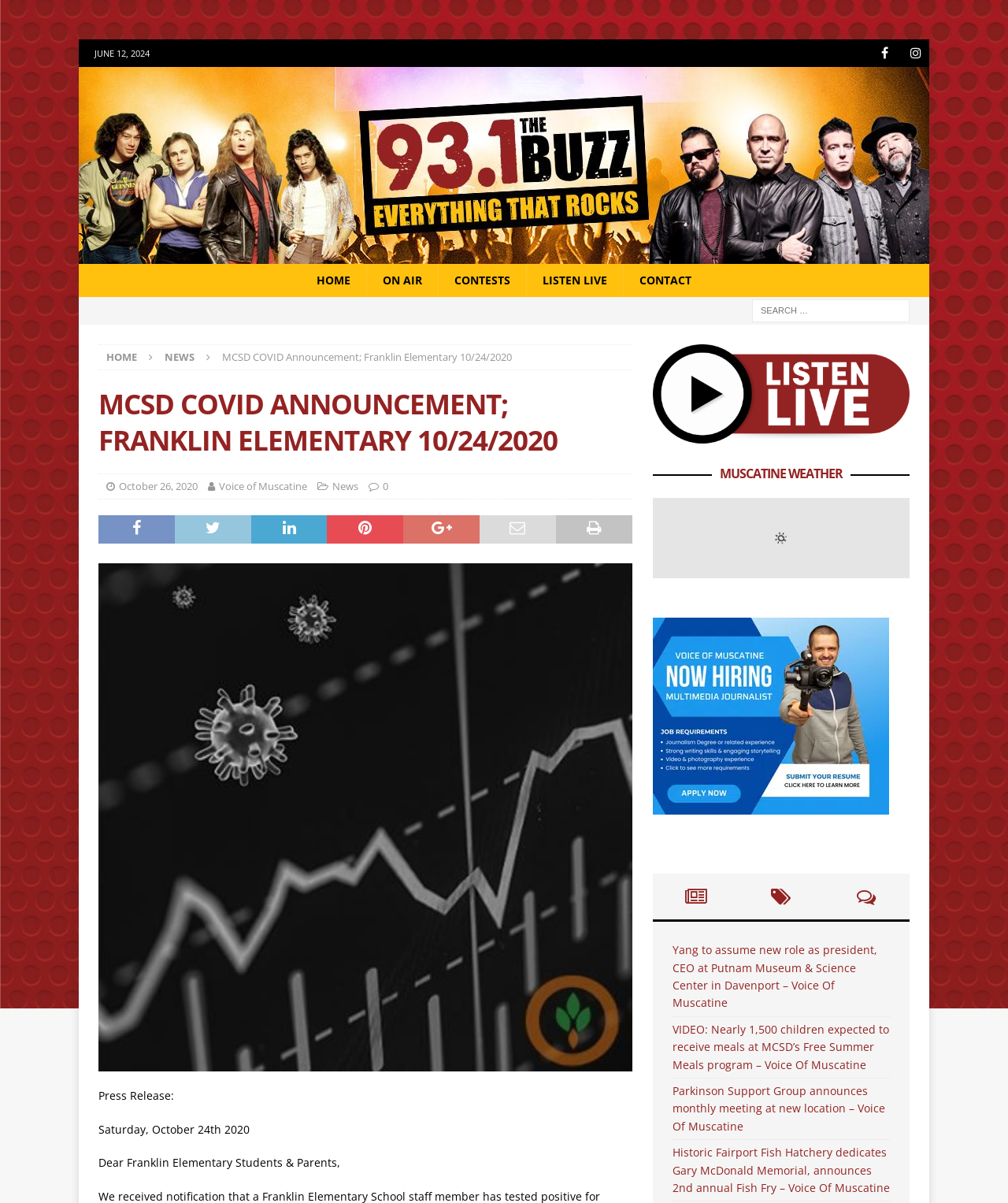Find the bounding box coordinates of the element I should click to carry out the following instruction: "Search for something".

[0.746, 0.249, 0.902, 0.268]